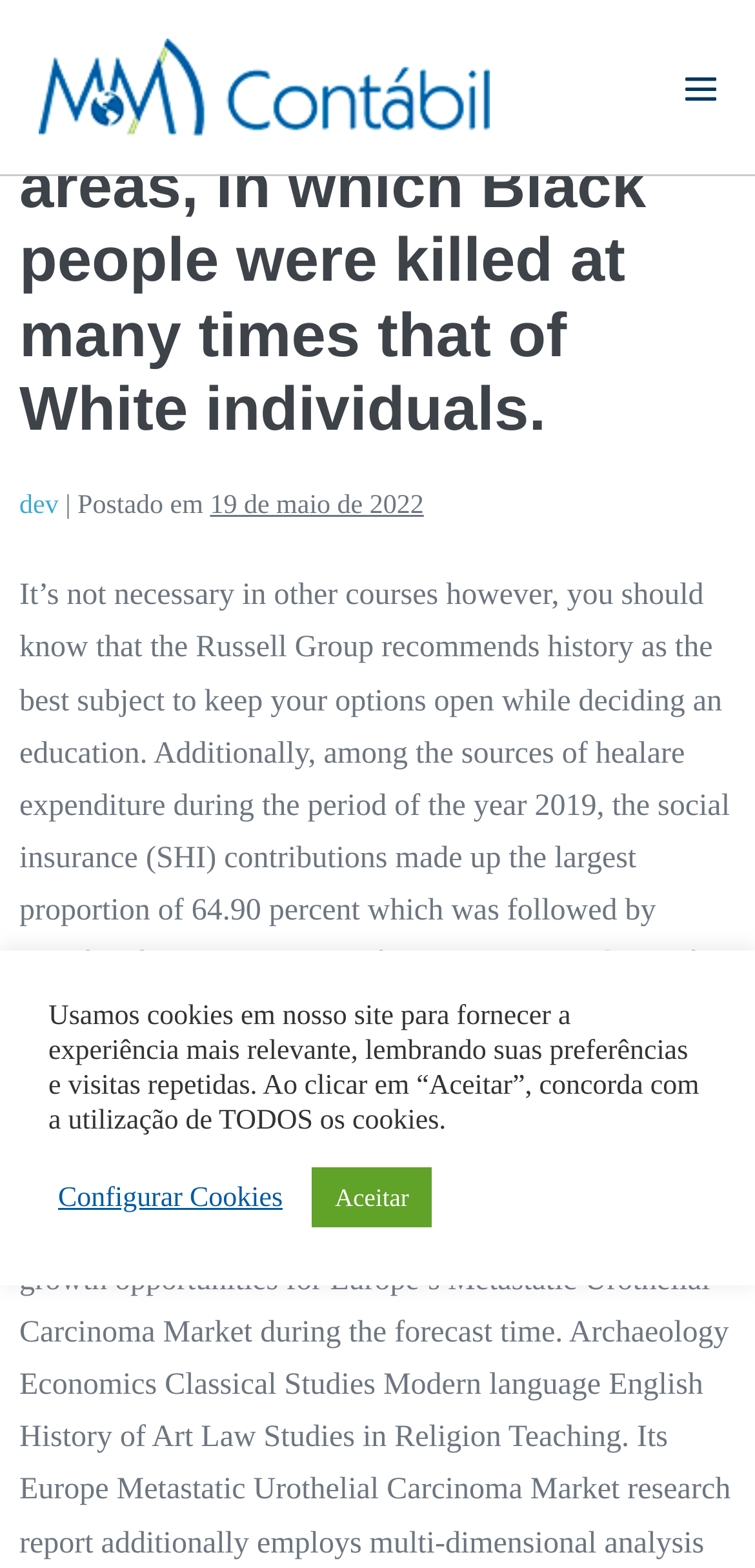Please determine the bounding box coordinates for the UI element described as: "Alternância menu".

[0.908, 0.046, 0.949, 0.066]